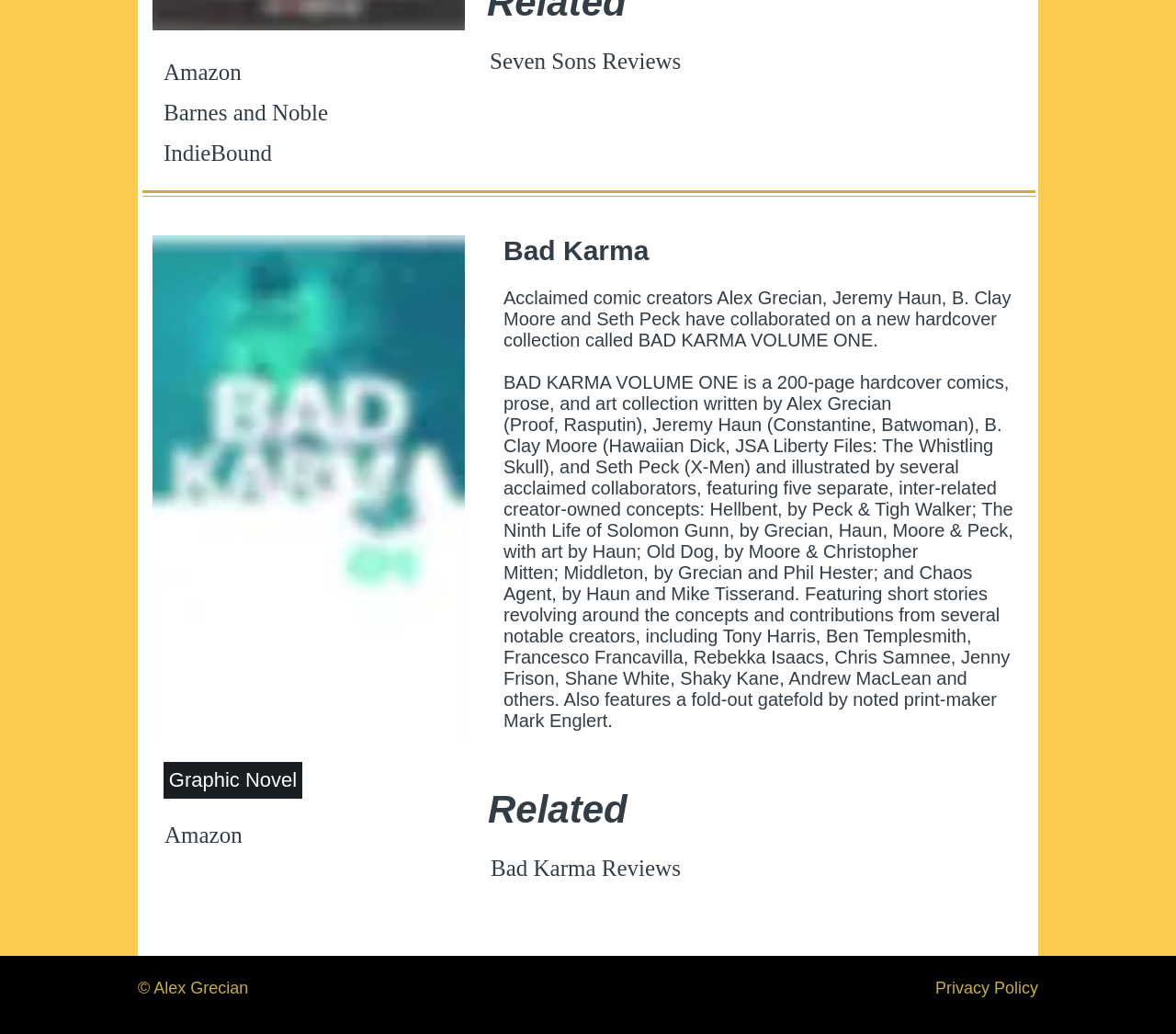Identify the bounding box coordinates for the region of the element that should be clicked to carry out the instruction: "Click on the 'Amazon' link". The bounding box coordinates should be four float numbers between 0 and 1, i.e., [left, top, right, bottom].

[0.138, 0.054, 0.356, 0.085]